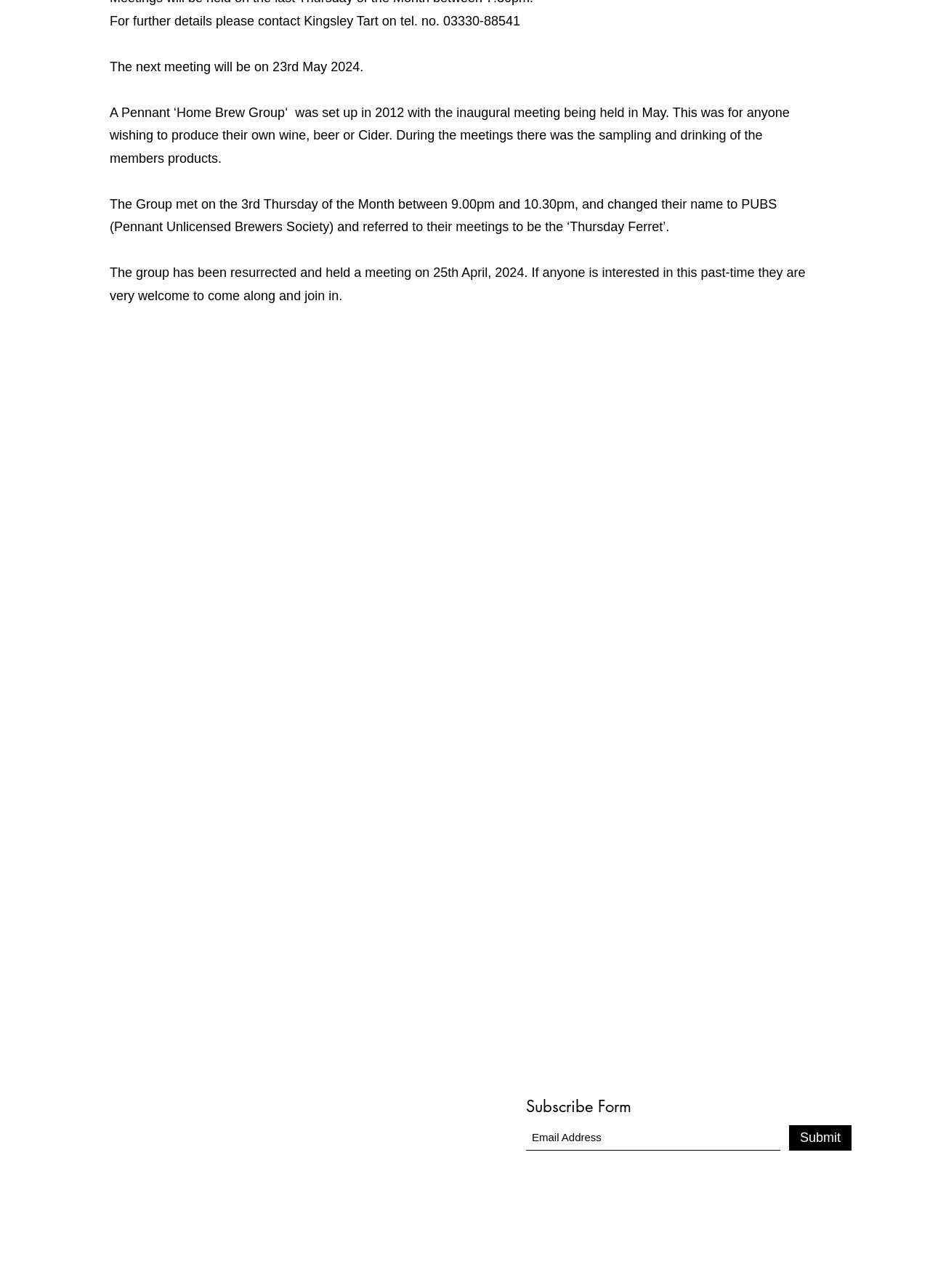Given the element description Submit, predict the bounding box coordinates for the UI element in the webpage screenshot. The format should be (top-left x, top-left y, bottom-right x, bottom-right y), and the values should be between 0 and 1.

[0.848, 0.874, 0.916, 0.893]